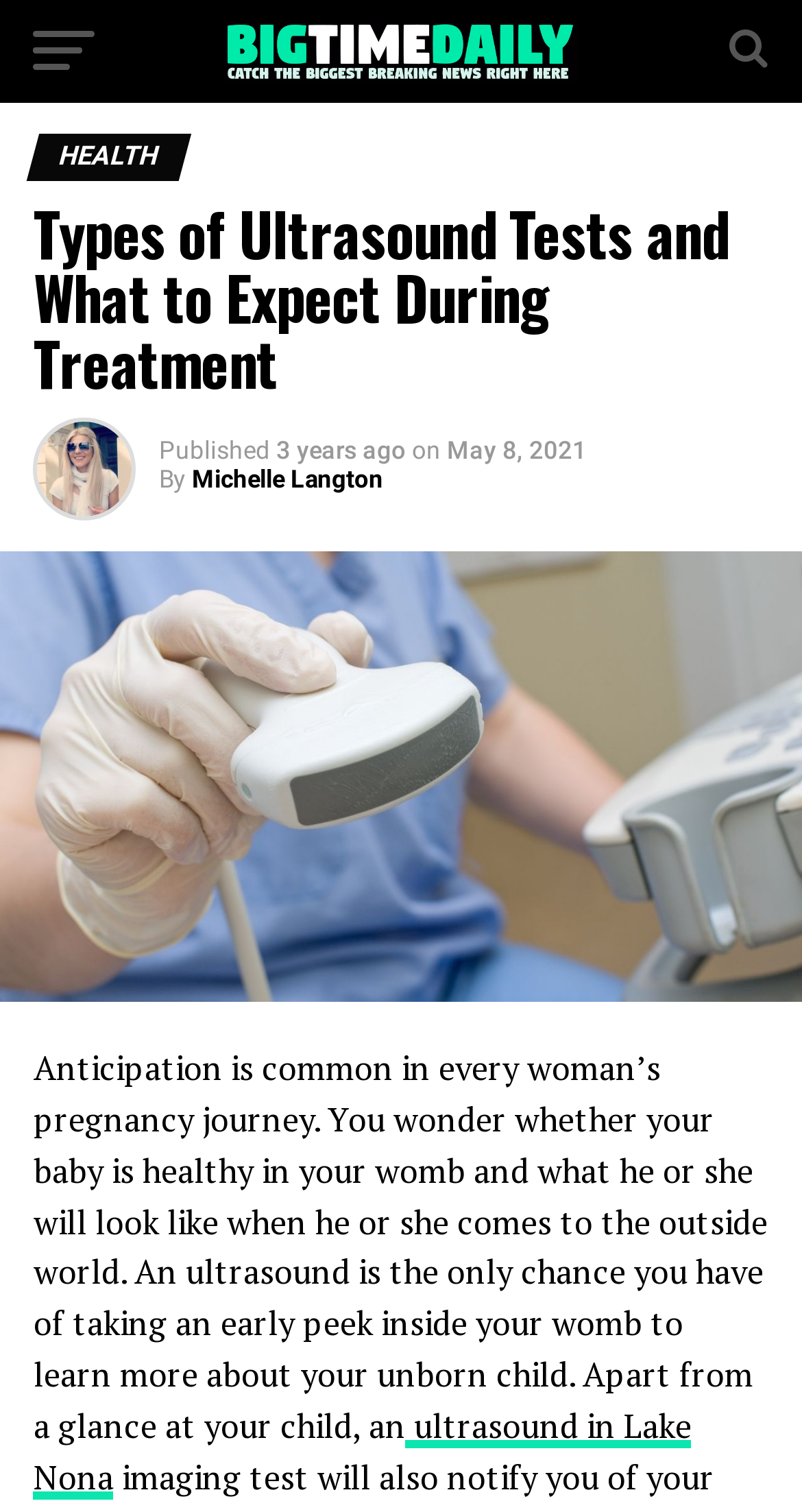Who is the author of the article?
Give a detailed explanation using the information visible in the image.

I located the author's name 'Michelle Langton' which is a link element and a sub-element of the HeaderAsNonLandmark element.